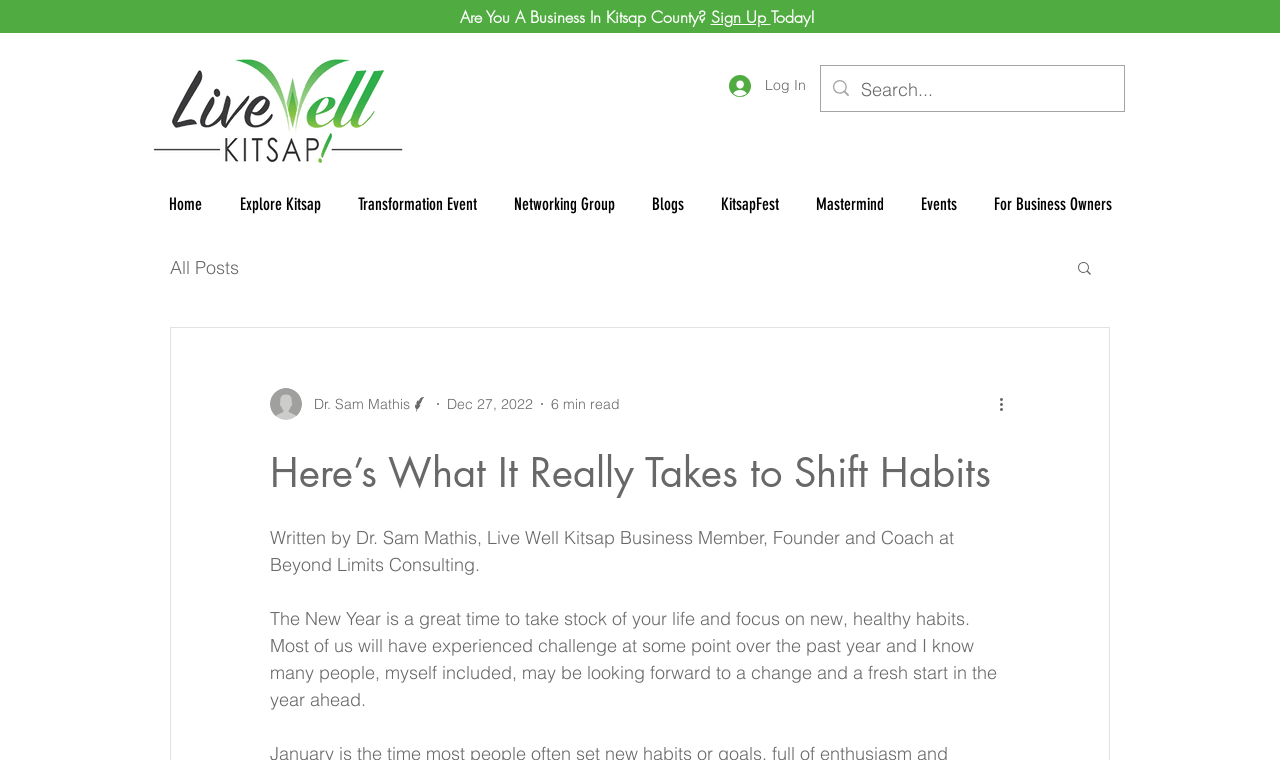Please provide a one-word or phrase answer to the question: 
What is the date of the blog post?

Dec 27, 2022